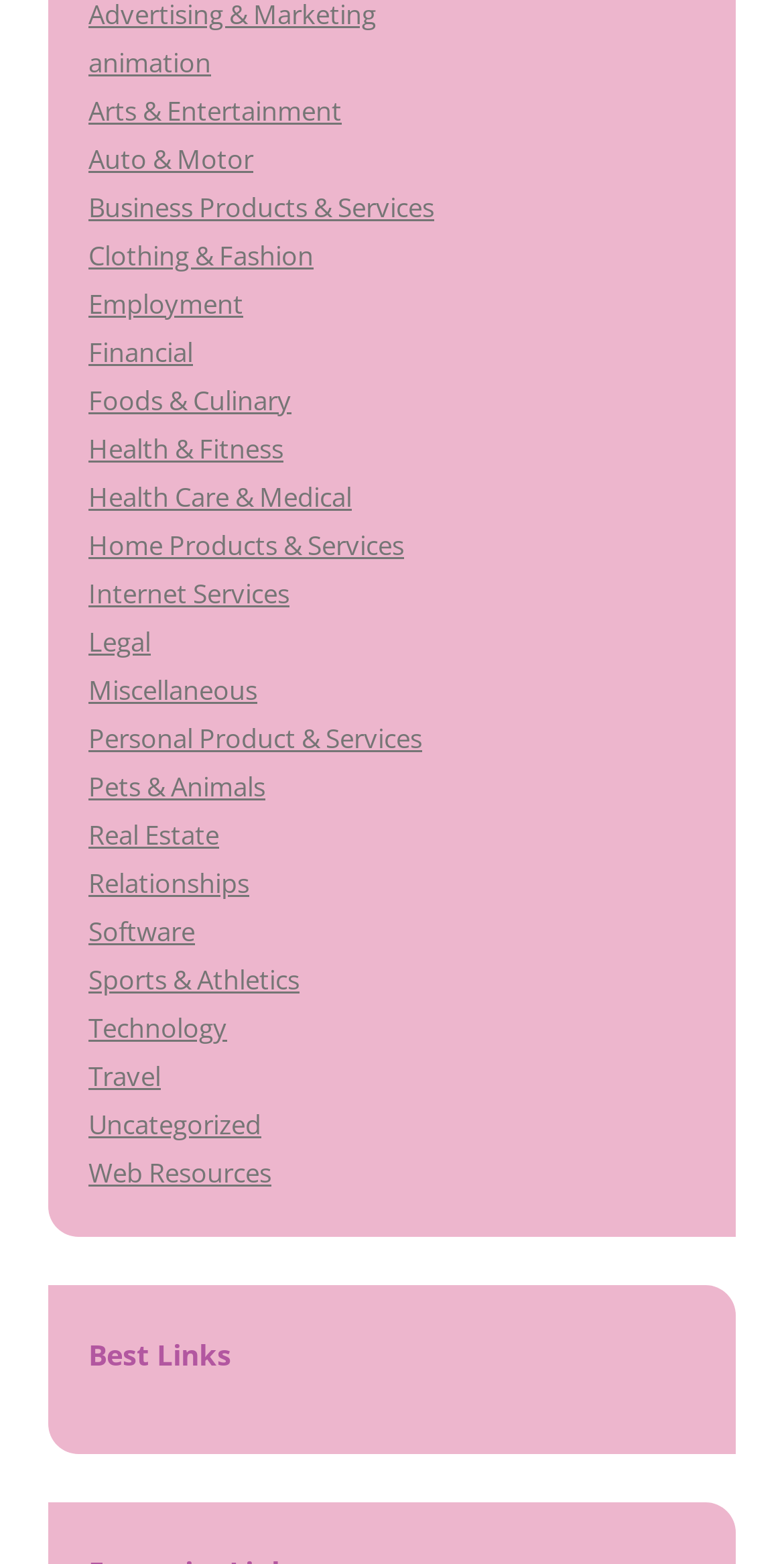Give the bounding box coordinates for this UI element: "Sports & Athletics". The coordinates should be four float numbers between 0 and 1, arranged as [left, top, right, bottom].

[0.113, 0.614, 0.382, 0.638]